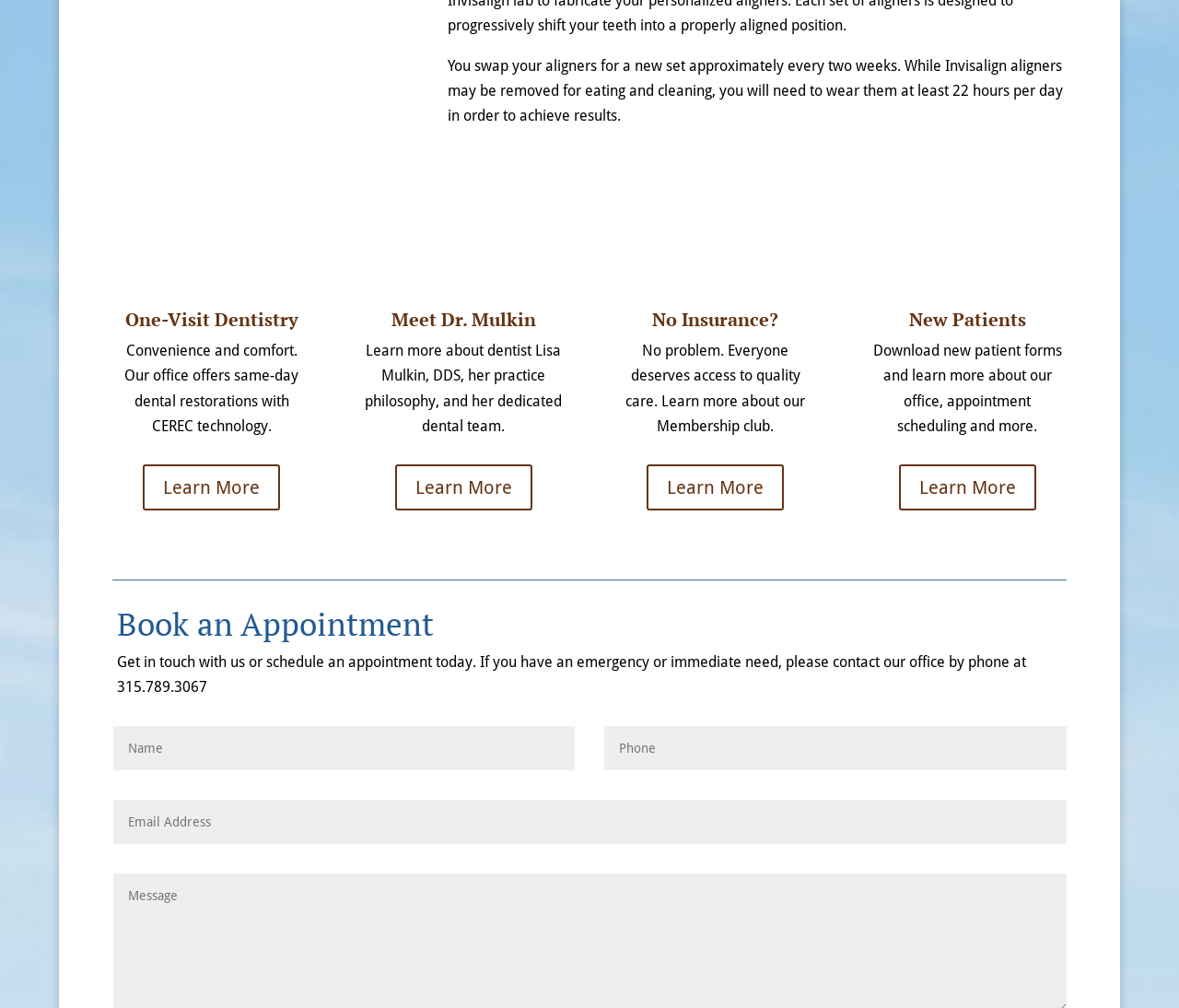Find the coordinates for the bounding box of the element with this description: "Meet Dr. Mulkin".

[0.332, 0.305, 0.454, 0.329]